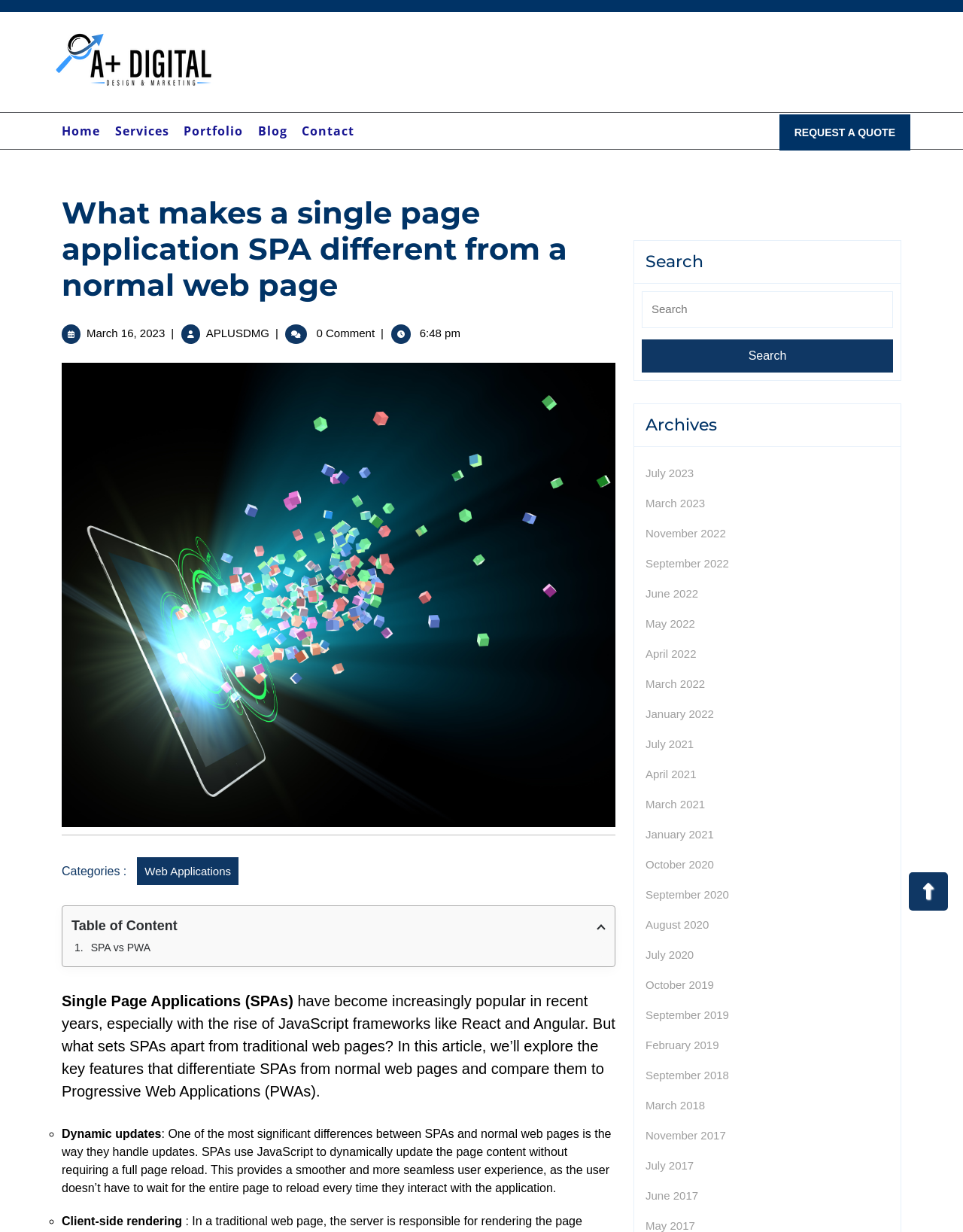Give the bounding box coordinates for the element described by: "alt="a plus digital"".

[0.055, 0.043, 0.232, 0.056]